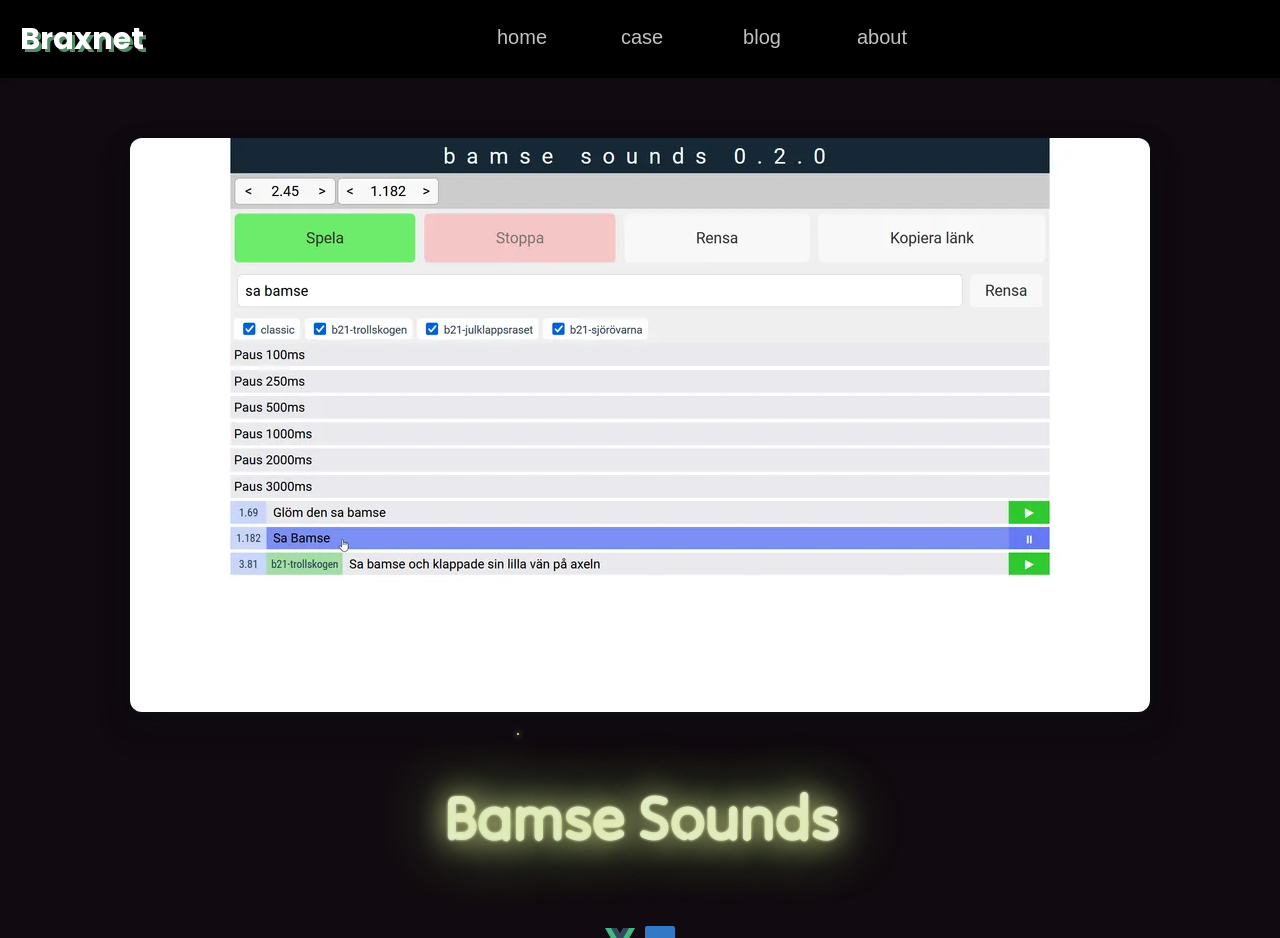Find the bounding box of the element with the following description: "Blog". The coordinates must be four float numbers between 0 and 1, formatted as [left, top, right, bottom].

[0.548, 0.0, 0.642, 0.083]